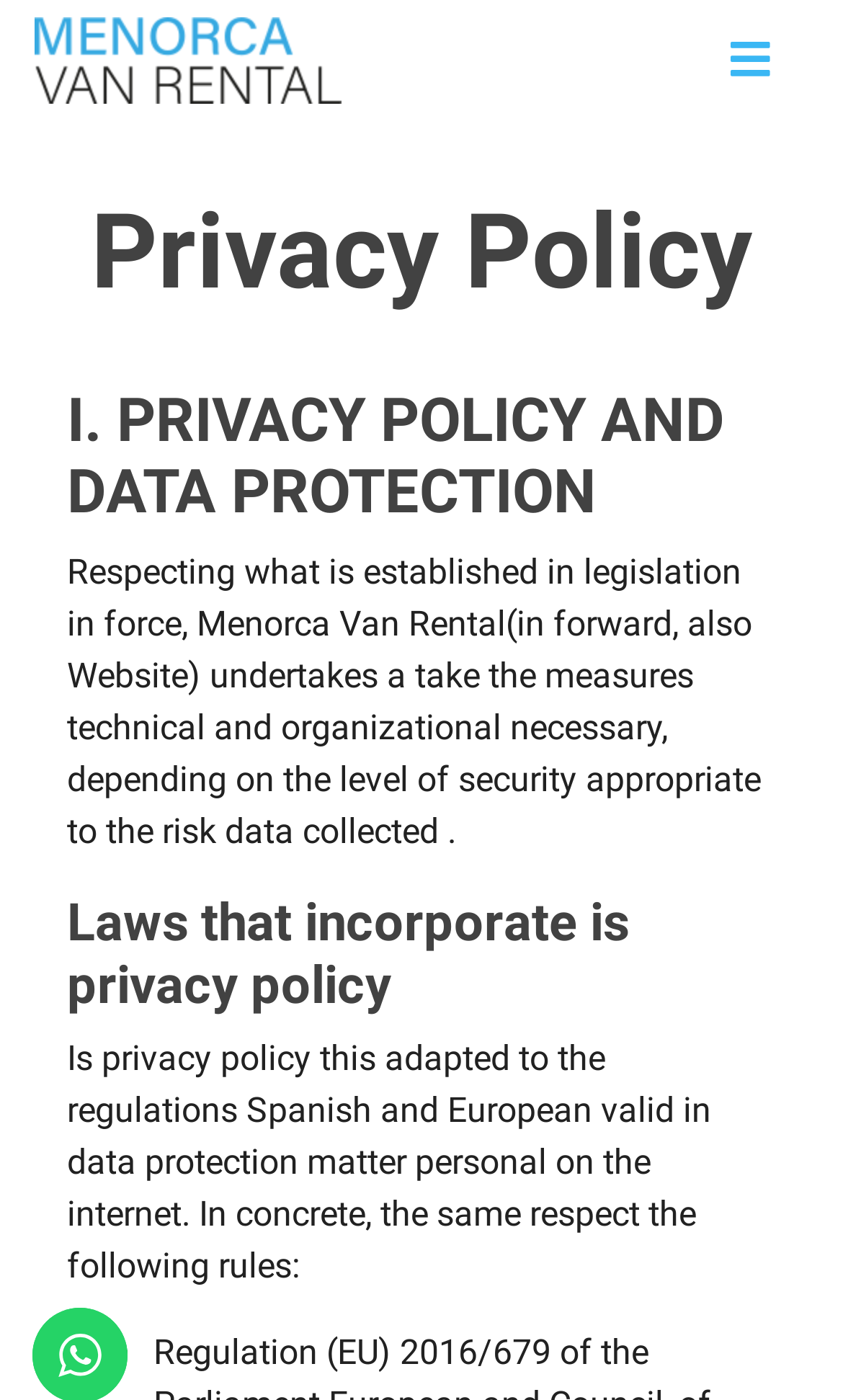What is the name of the rental company?
Examine the screenshot and reply with a single word or phrase.

Menorca Van Rental